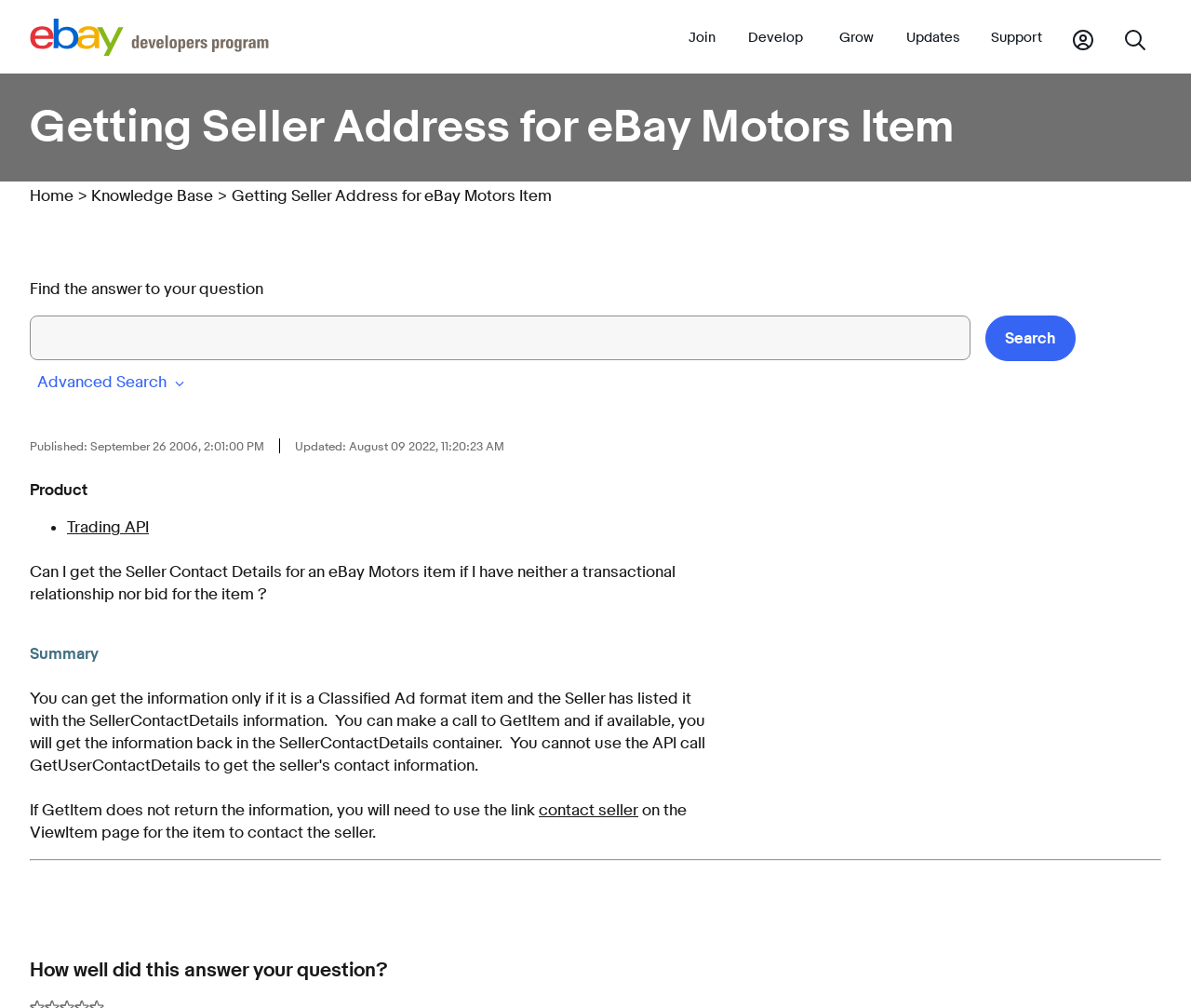Provide the bounding box coordinates of the UI element that matches the description: "Updates".

[0.755, 0.029, 0.812, 0.05]